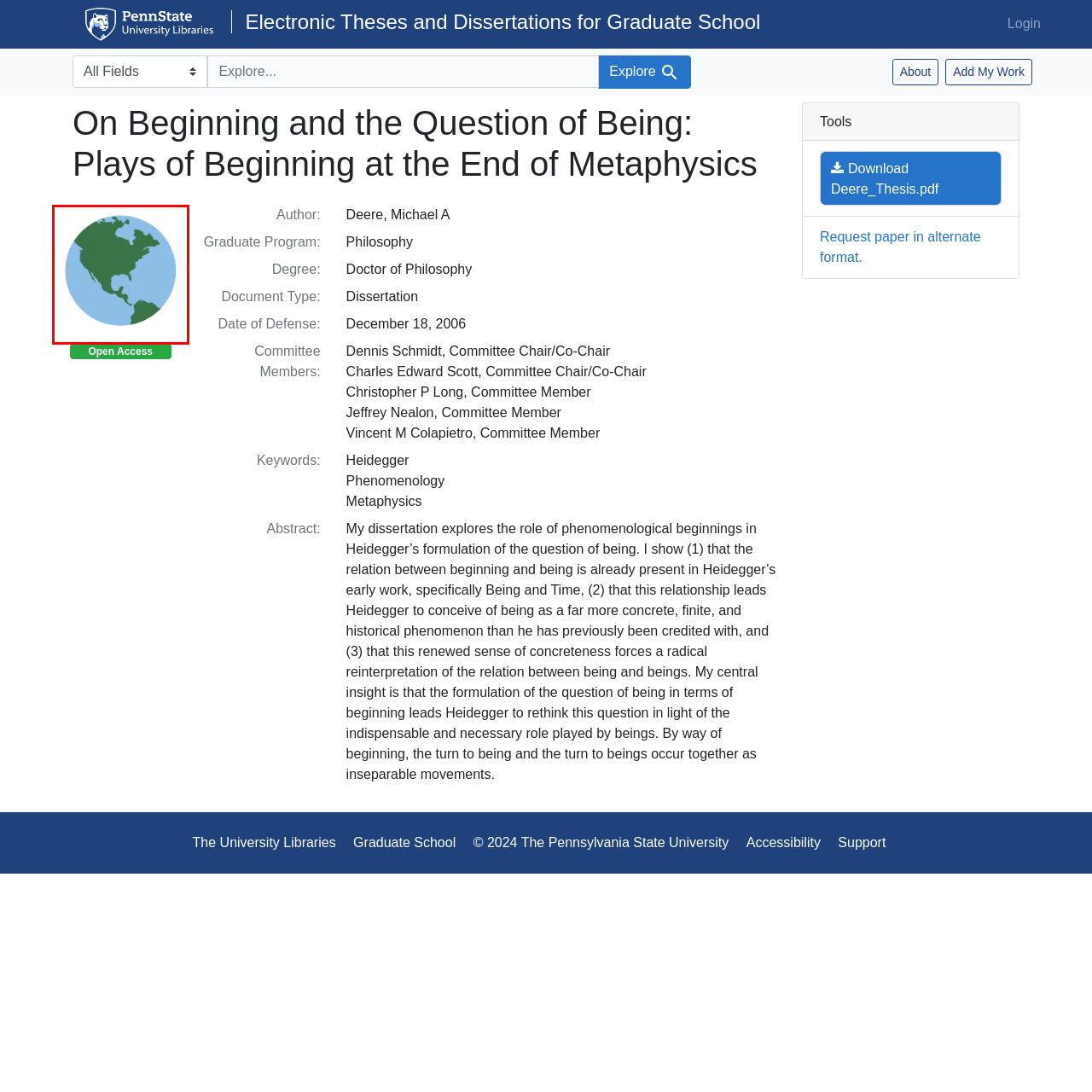What is the main theme associated with the design?
Observe the image inside the red bounding box carefully and formulate a detailed answer based on what you can infer from the visual content.

The design of the stylized Earth is intended to illustrate the concept of 'Open Access', which emphasizes the accessibility of academic and scholarly work, aligning with initiatives supported by libraries and educational institutions.